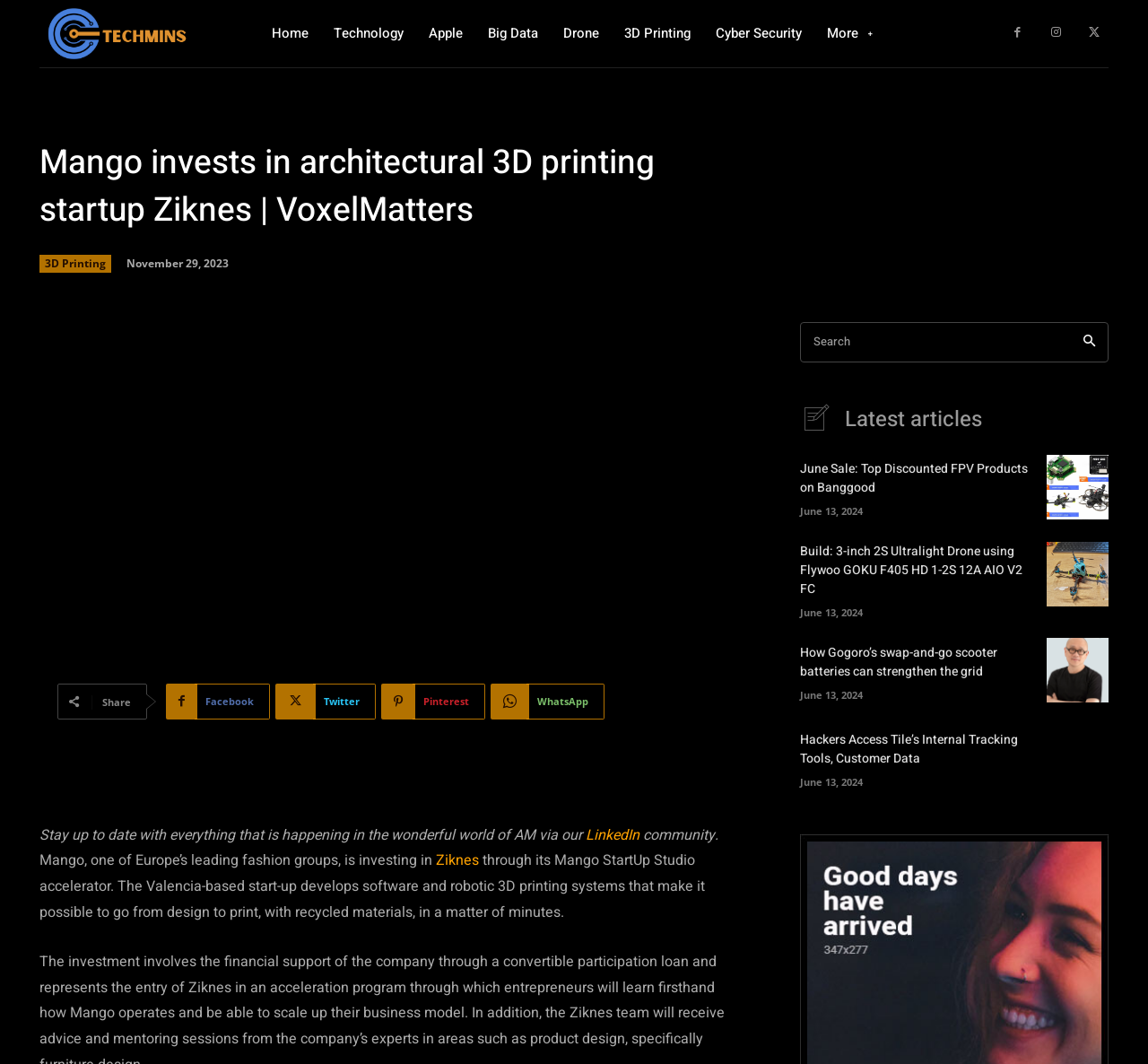From the screenshot, find the bounding box of the UI element matching this description: "parent_node: Search name="s" placeholder=""". Supply the bounding box coordinates in the form [left, top, right, bottom], each a float between 0 and 1.

[0.697, 0.303, 0.932, 0.34]